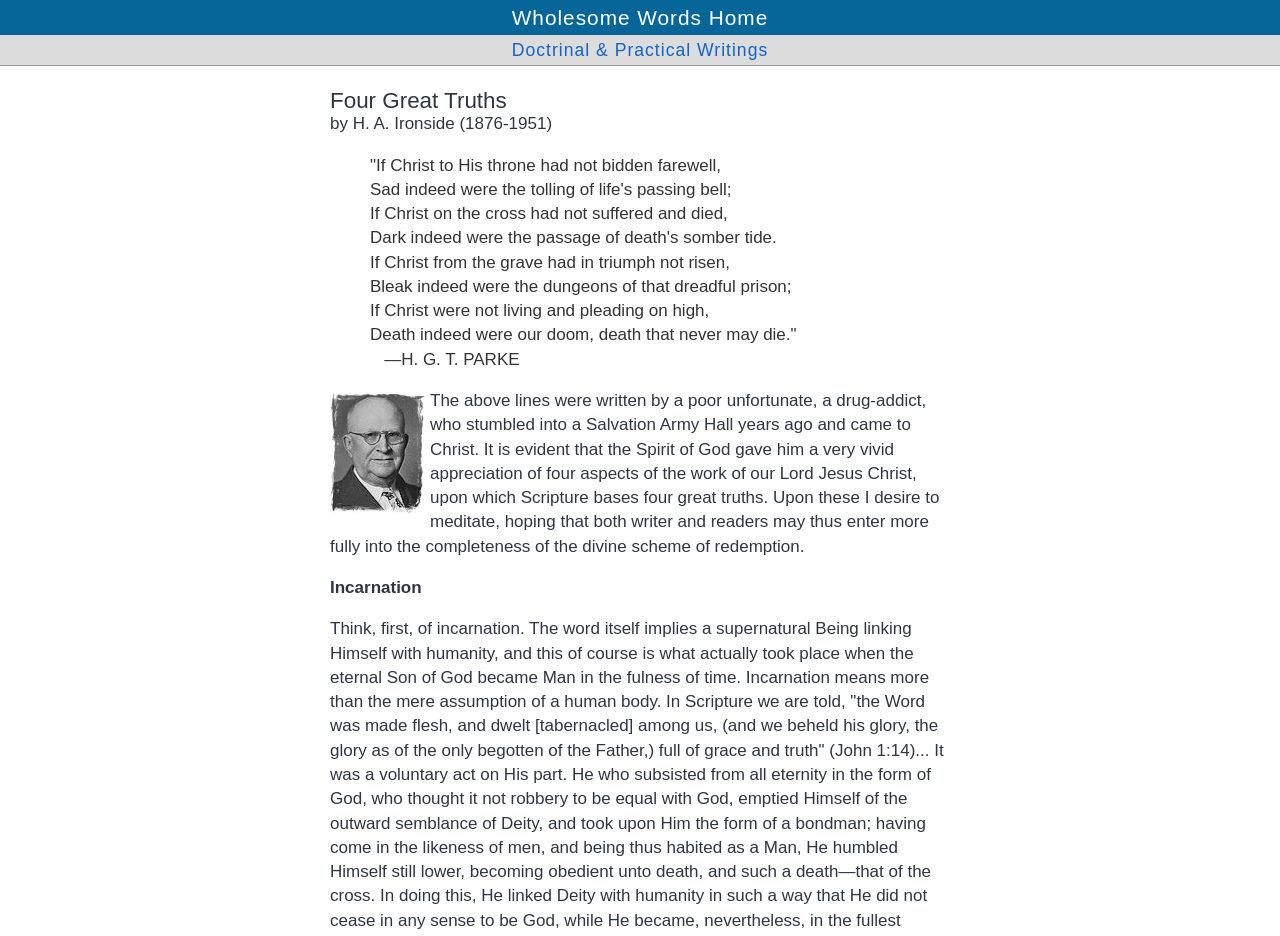Using floating point numbers between 0 and 1, provide the bounding box coordinates in the format (top-left x, top-left y, bottom-right x, bottom-right y). Locate the UI element described here: Doctrinal & Practical Writings

[0.0, 0.037, 1.0, 0.07]